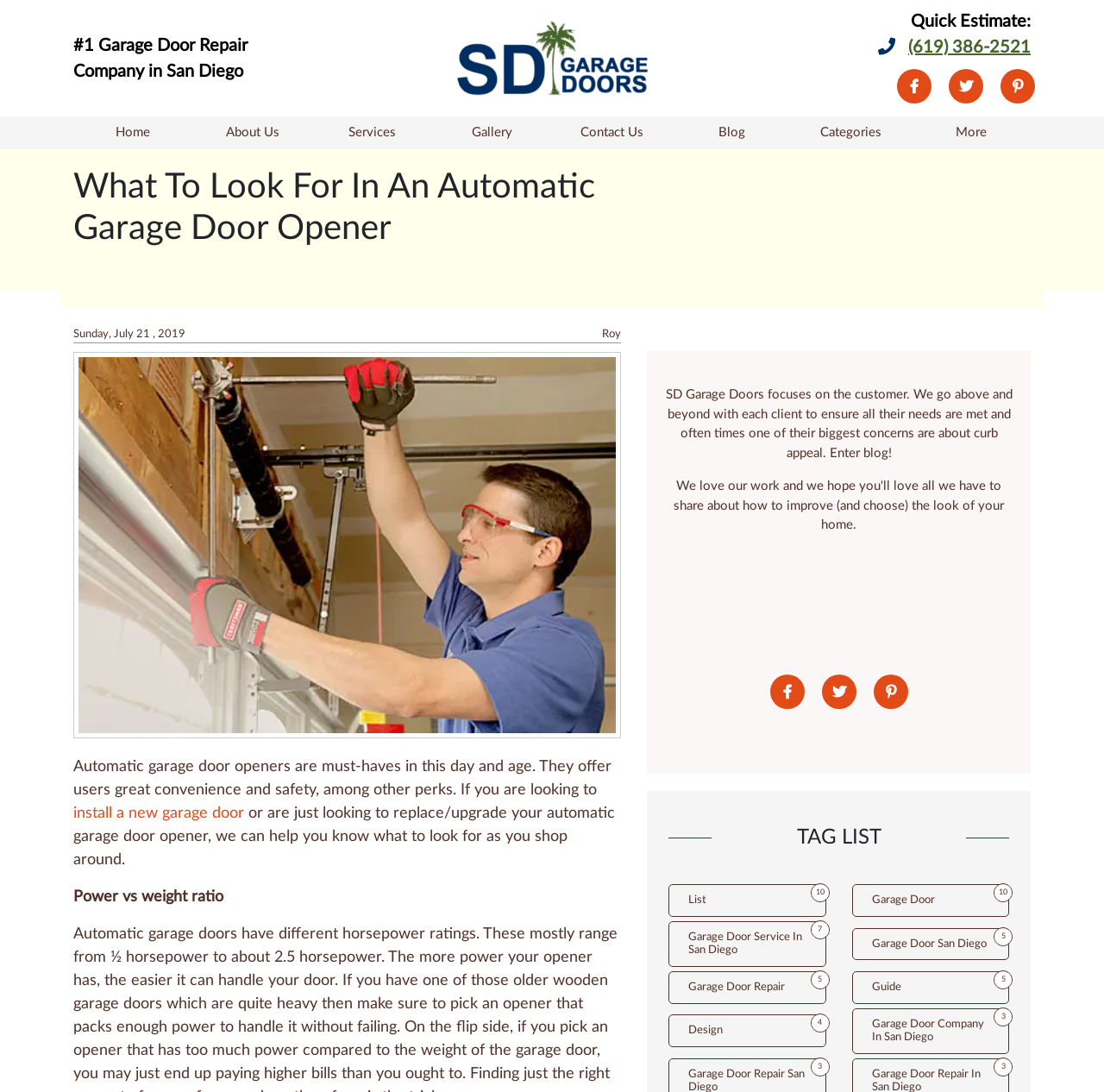How many social media links are there? Look at the image and give a one-word or short phrase answer.

3